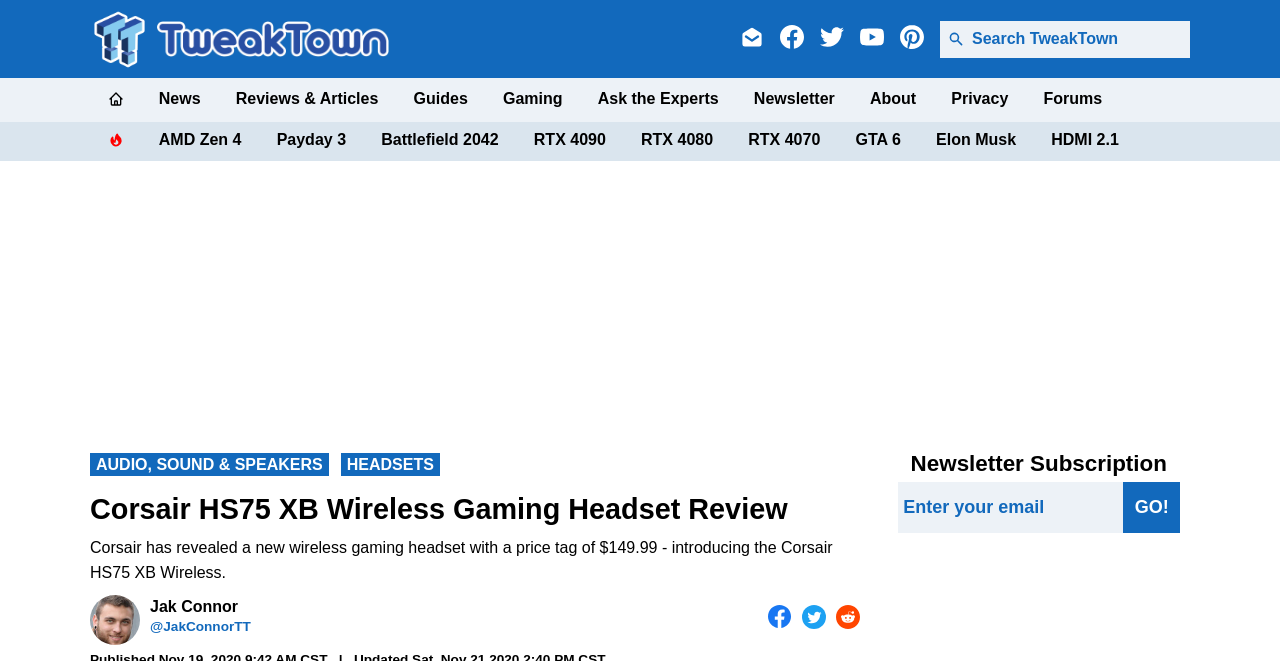Determine the bounding box coordinates for the HTML element described here: "Forums".

[0.801, 0.118, 0.875, 0.179]